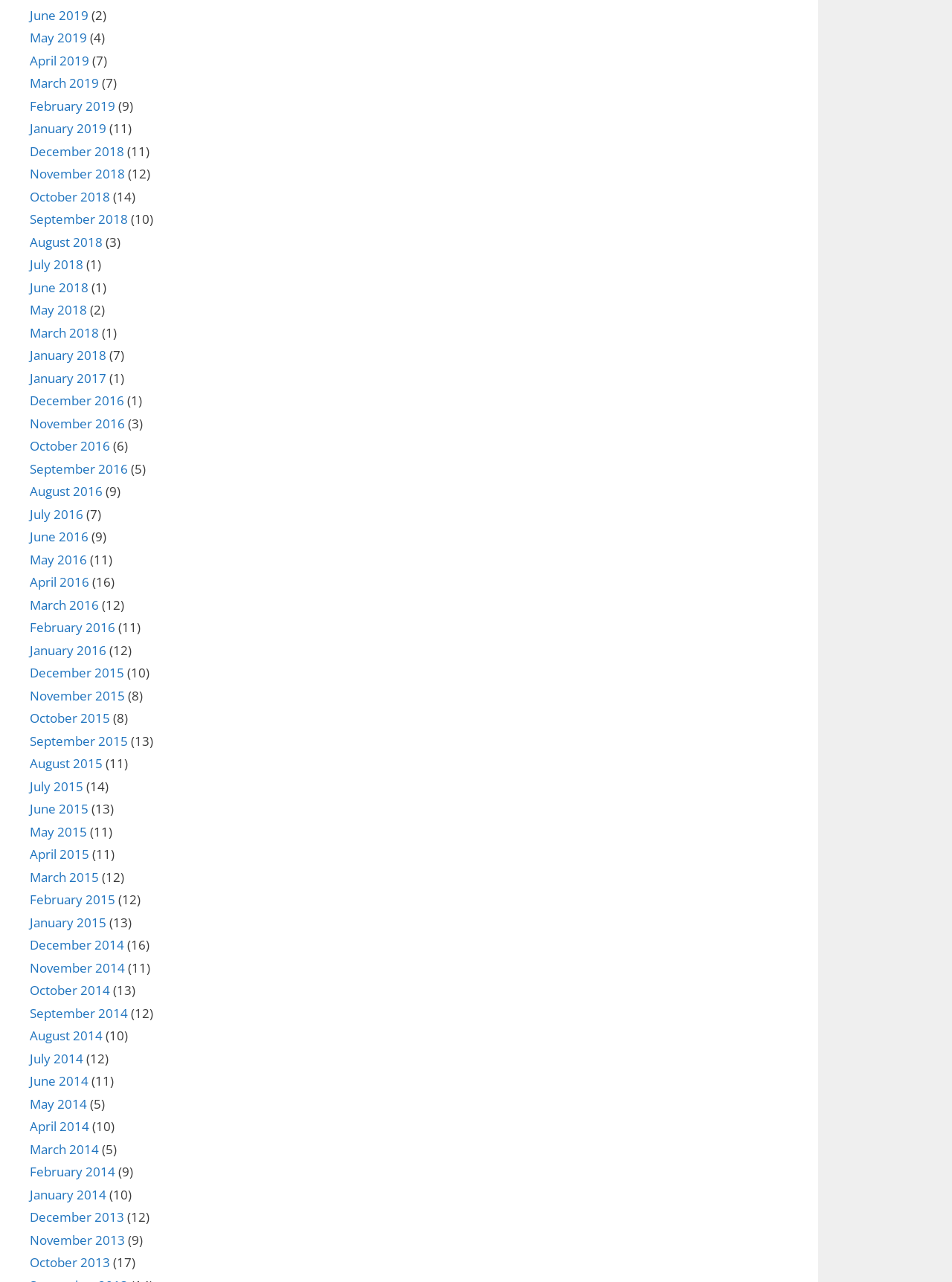Please determine the bounding box coordinates of the element to click on in order to accomplish the following task: "View April 2019". Ensure the coordinates are four float numbers ranging from 0 to 1, i.e., [left, top, right, bottom].

[0.031, 0.041, 0.094, 0.054]